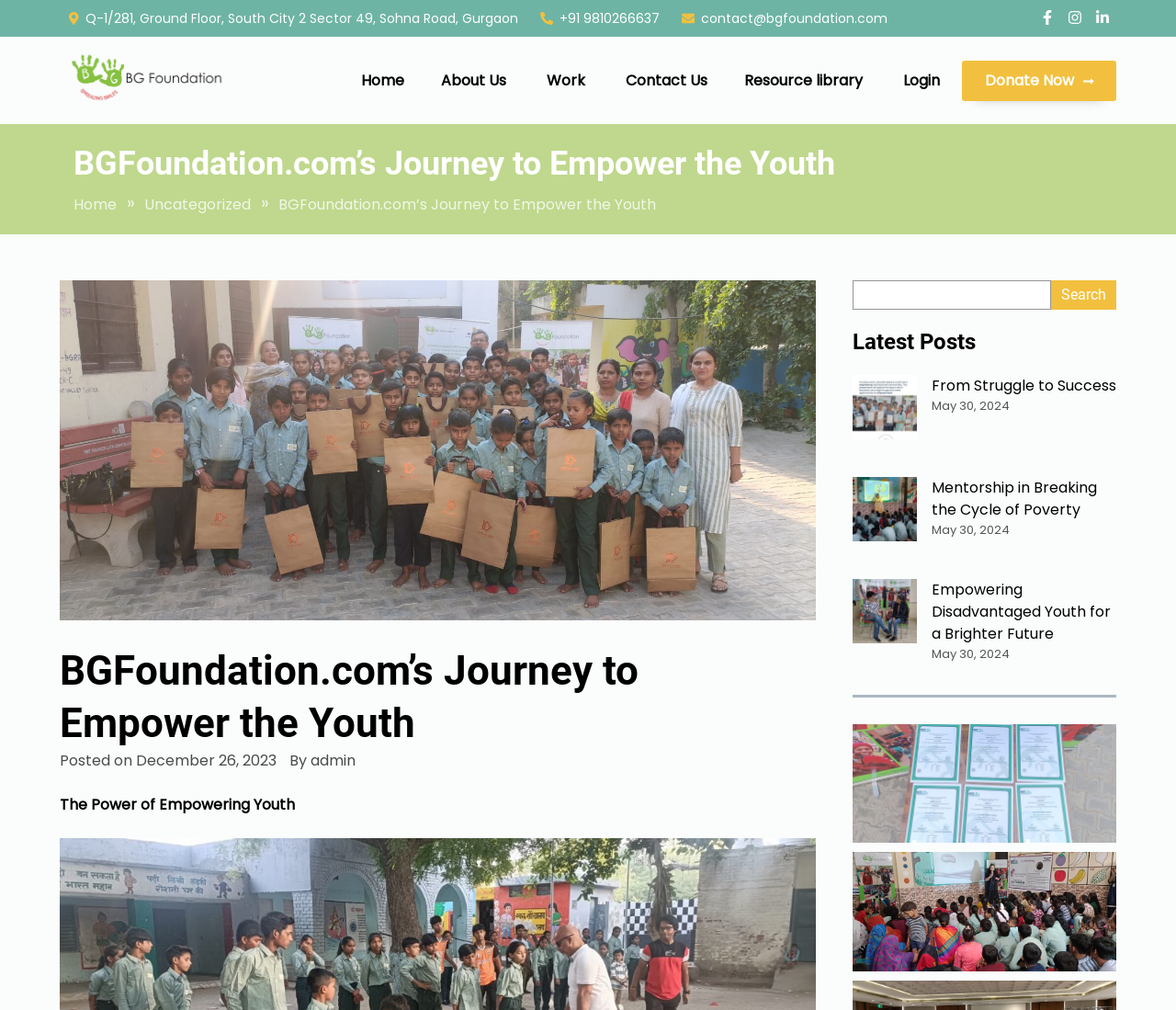Respond to the question below with a single word or phrase: How can users contact the organization?

Through phone, email, or address